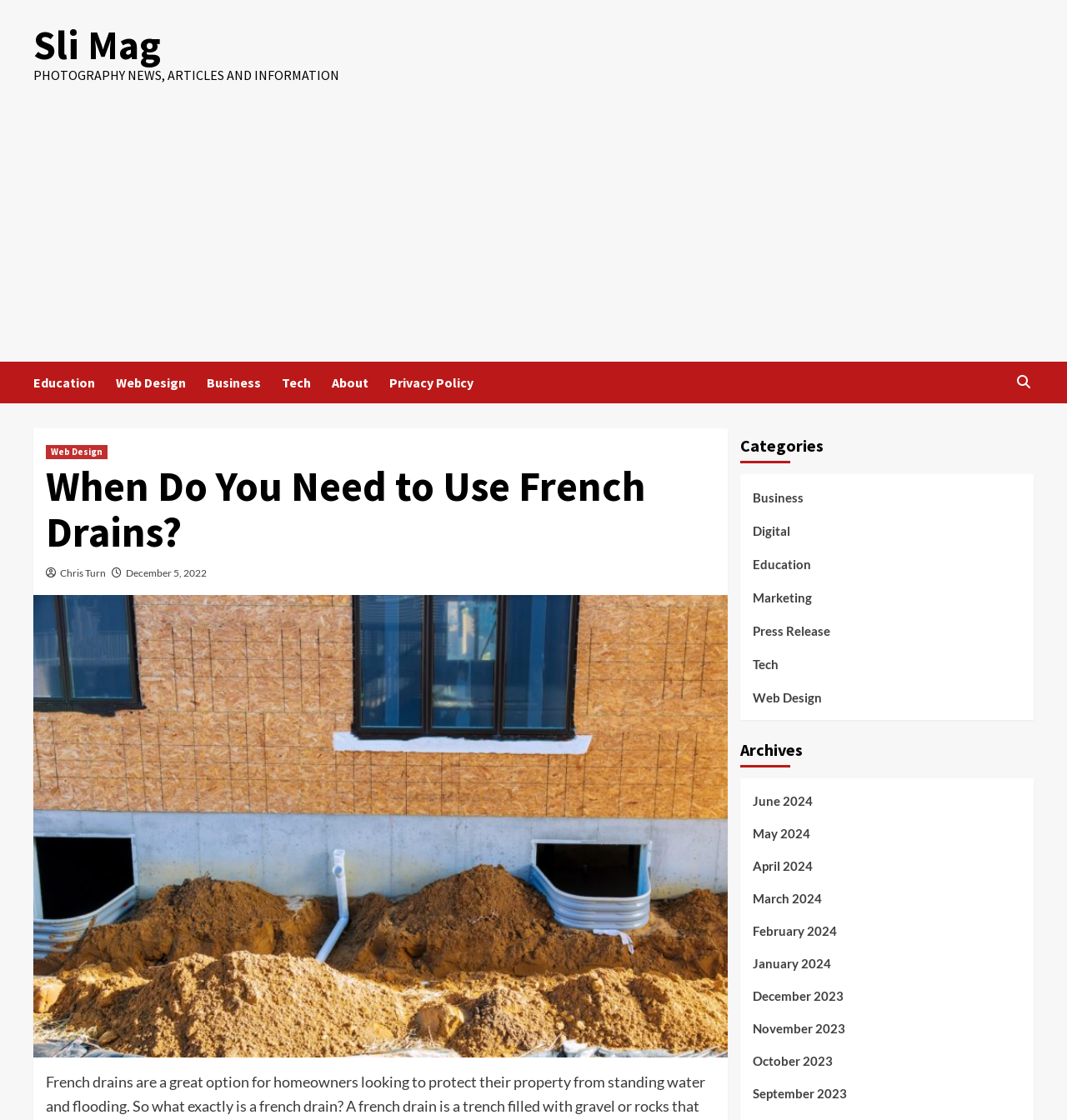Create a detailed summary of the webpage's content and design.

This webpage is about an article titled "When Do You Need to Use French Drains?" on a website called Sli Mag, which appears to be a blog or news site focused on various topics including photography, education, web design, business, and technology.

At the top of the page, there is a link to the website's homepage, labeled "Sli Mag", and a heading that reads "PHOTOGRAPHY NEWS, ARTICLES AND INFORMATION". Below this, there is an advertisement iframe.

The main content of the page is divided into several sections. On the left side, there are links to various categories, including Education, Web Design, Business, Tech, About, and Privacy Policy. On the right side, there is a section with a heading "Categories" that lists links to specific topics such as Business, Digital, Education, Marketing, Press Release, Tech, and Web Design.

Below the categories section, there is a heading "Archives" that lists links to monthly archives, ranging from June 2024 to September 2023.

The main article content is located in the middle of the page, with a heading that reads "When Do You Need to Use French Drains?". The article appears to be written by Chris Turn and was published on December 5, 2022. There is also a link to the article's author and publication date.

At the top right corner of the page, there is a small icon with a link, but its purpose is unclear.